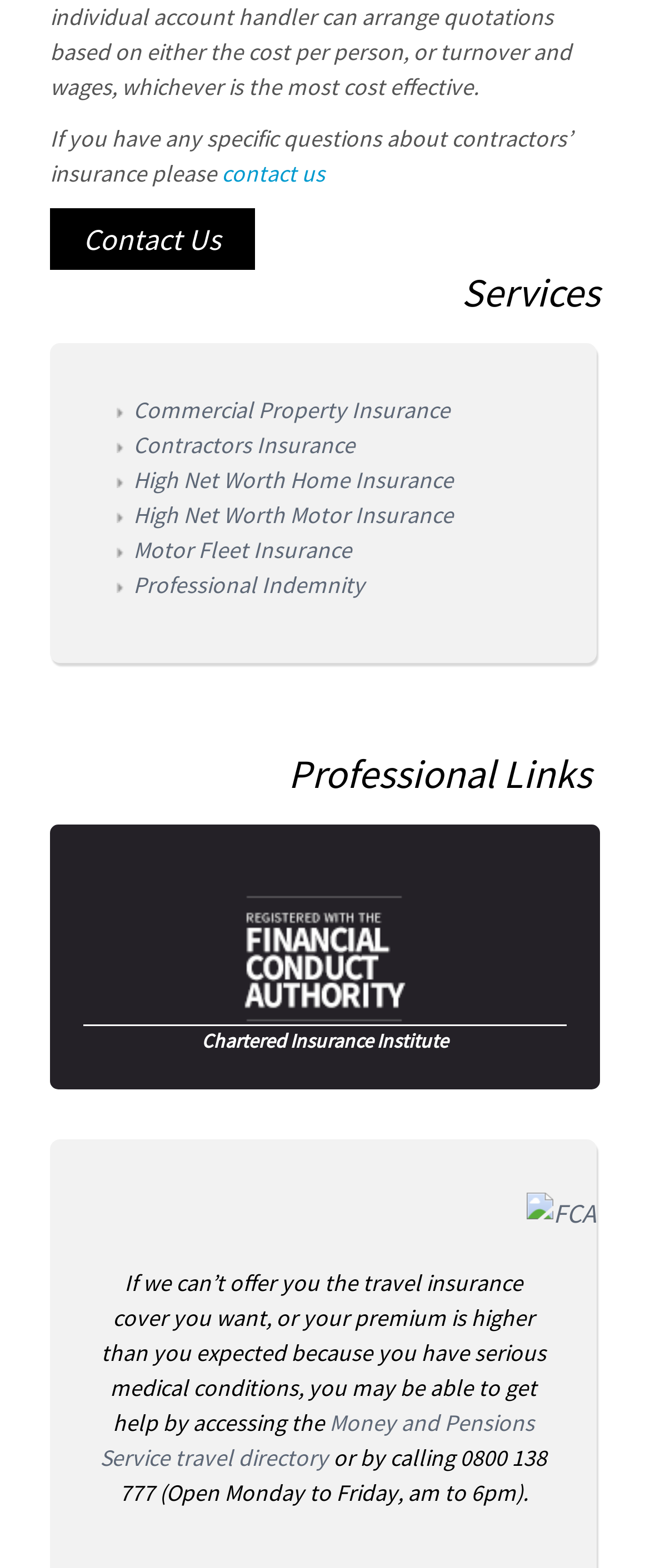Determine the bounding box coordinates (top-left x, top-left y, bottom-right x, bottom-right y) of the UI element described in the following text: High Net Worth Motor Insurance

[0.205, 0.318, 0.697, 0.338]